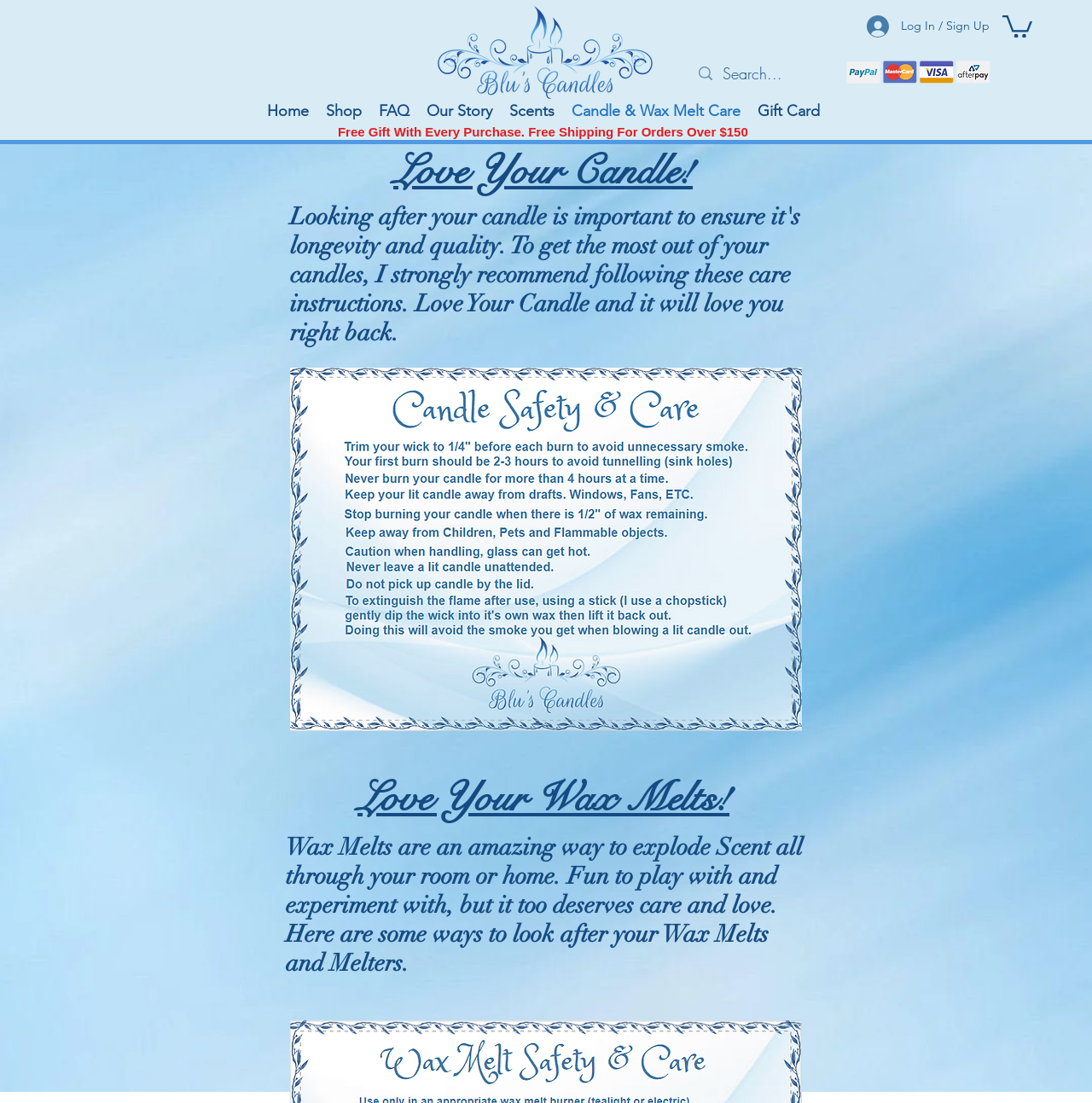Provide the bounding box coordinates, formatted as (top-left x, top-left y, bottom-right x, bottom-right y), with all values being floating point numbers between 0 and 1. Identify the bounding box of the UI element that matches the description: Home

[0.237, 0.087, 0.291, 0.114]